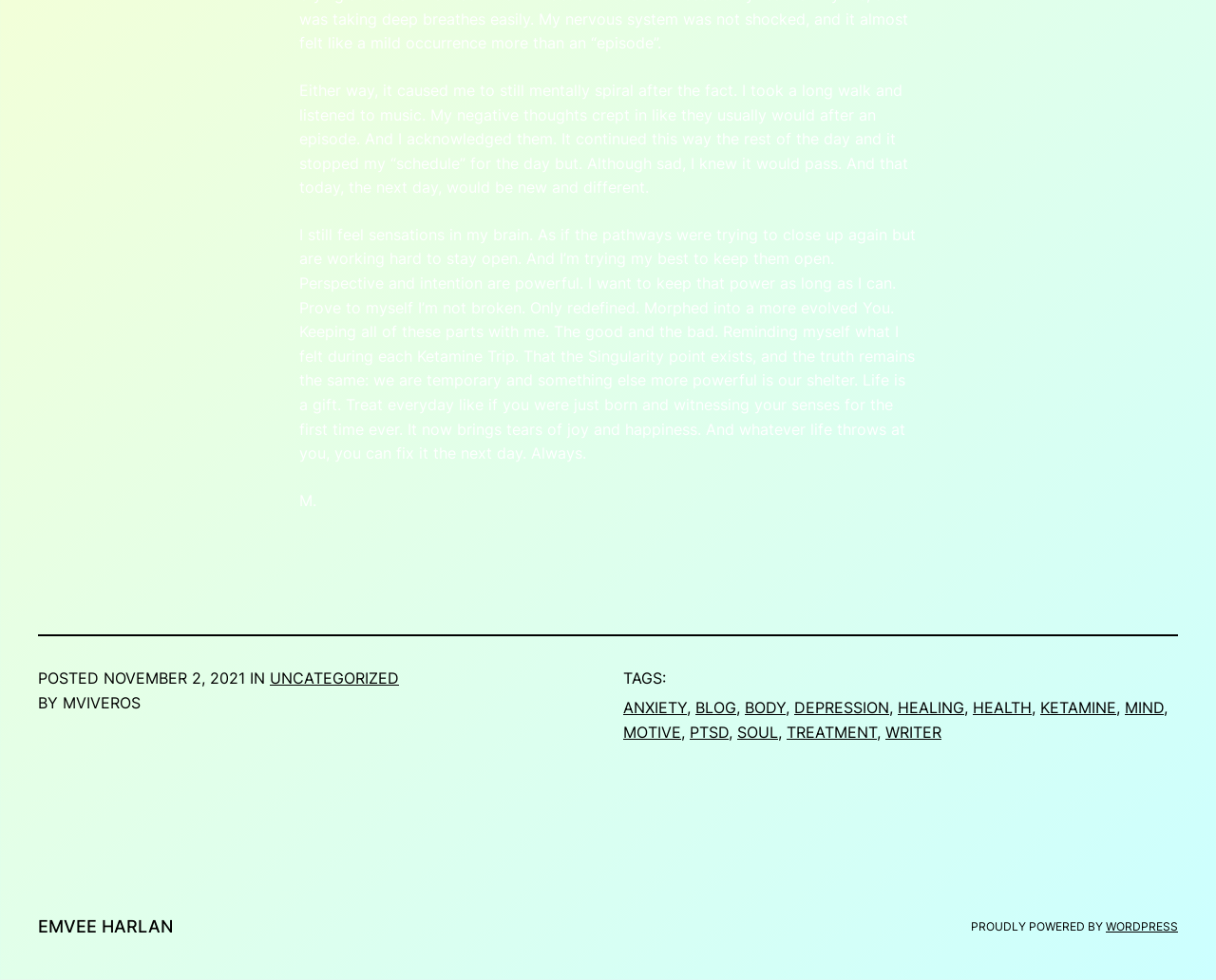Please answer the following question as detailed as possible based on the image: 
What is the theme of this post?

The theme of the post can be inferred from the tags mentioned at the bottom of the post, which include 'HEALING', 'DEPRESSION', 'ANXIETY', and others, indicating that the post is about the author's personal struggles and healing journey.